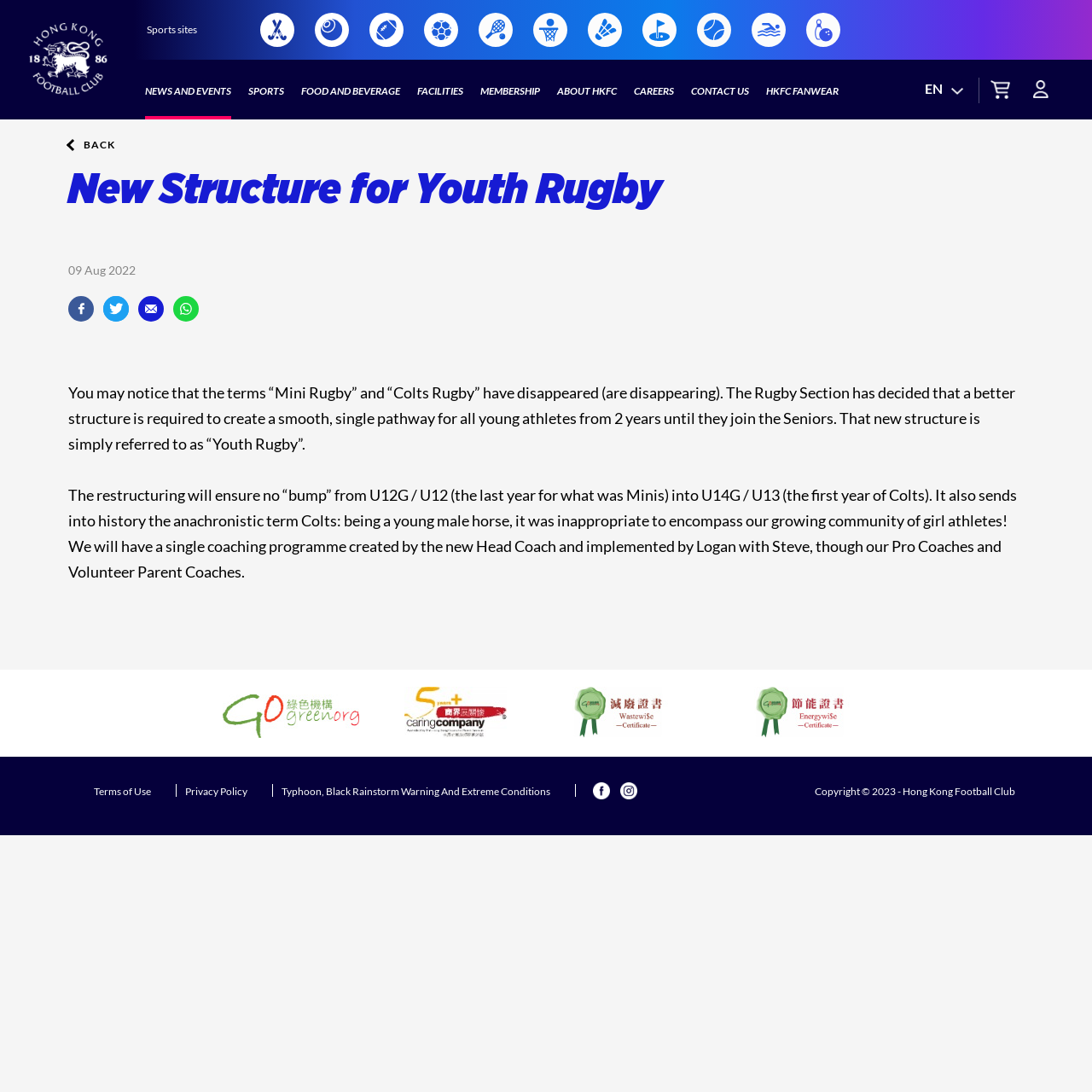Locate the coordinates of the bounding box for the clickable region that fulfills this instruction: "Click on facebook".

[0.062, 0.271, 0.086, 0.294]